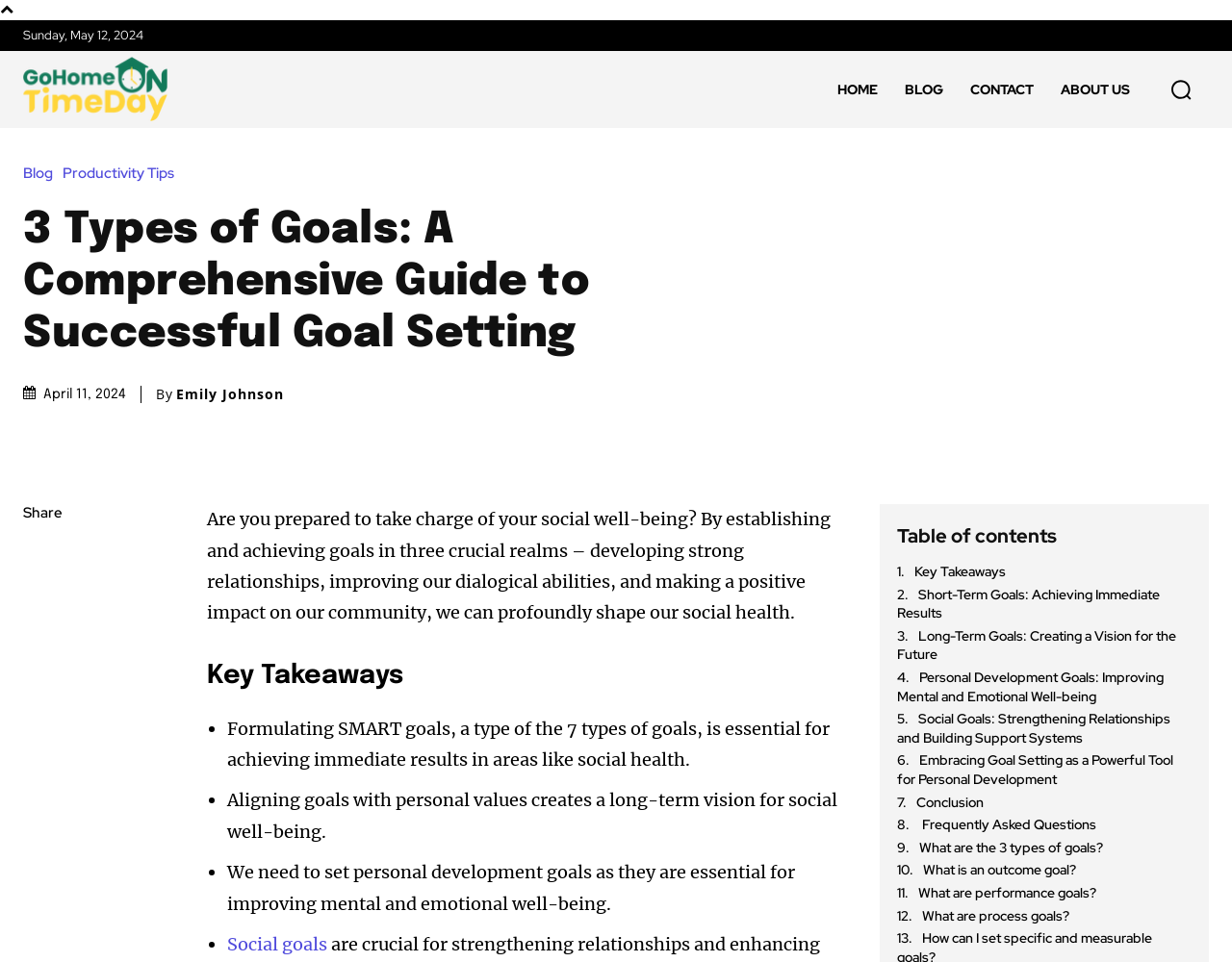Please locate the bounding box coordinates of the element that needs to be clicked to achieve the following instruction: "Search for something". The coordinates should be four float numbers between 0 and 1, i.e., [left, top, right, bottom].

[0.936, 0.064, 0.981, 0.121]